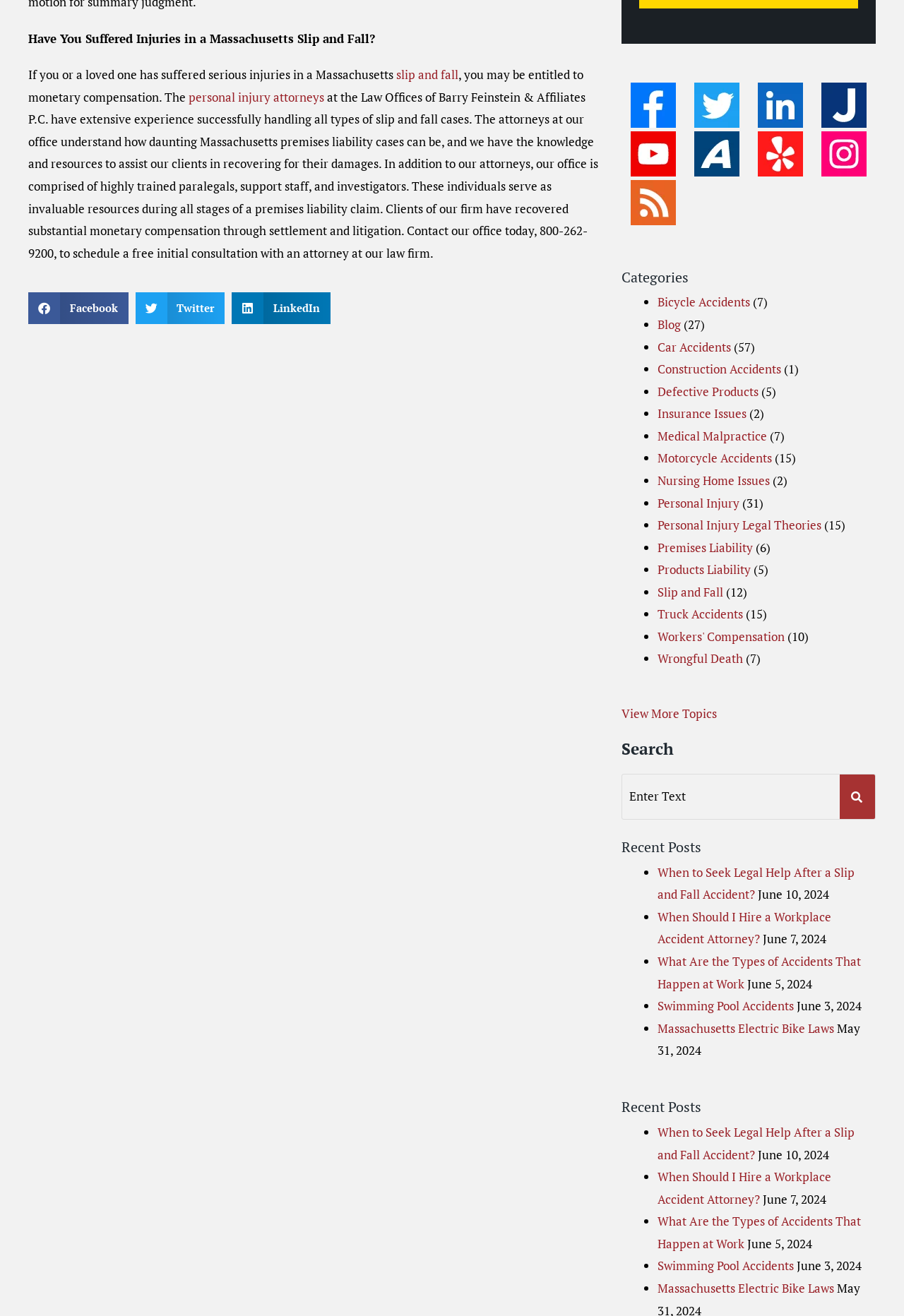Highlight the bounding box coordinates of the region I should click on to meet the following instruction: "Click the 'Slip and Fall' link".

[0.727, 0.444, 0.8, 0.456]